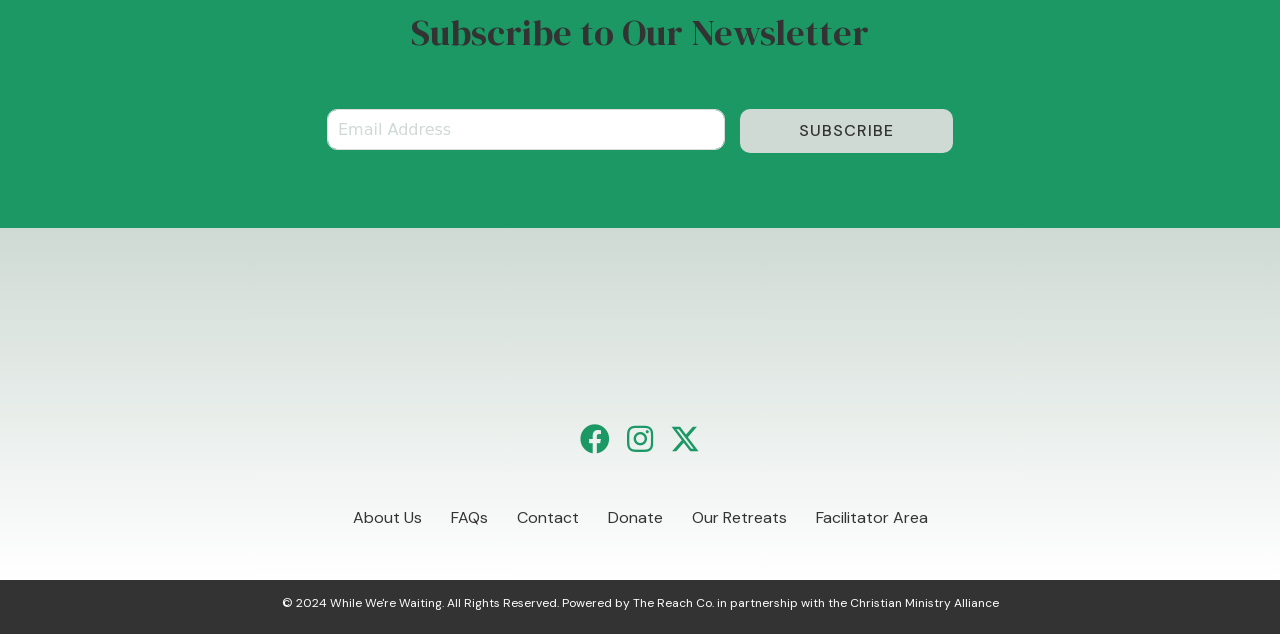Please identify the bounding box coordinates of the region to click in order to complete the task: "View About Us page". The coordinates must be four float numbers between 0 and 1, specified as [left, top, right, bottom].

[0.264, 0.783, 0.34, 0.852]